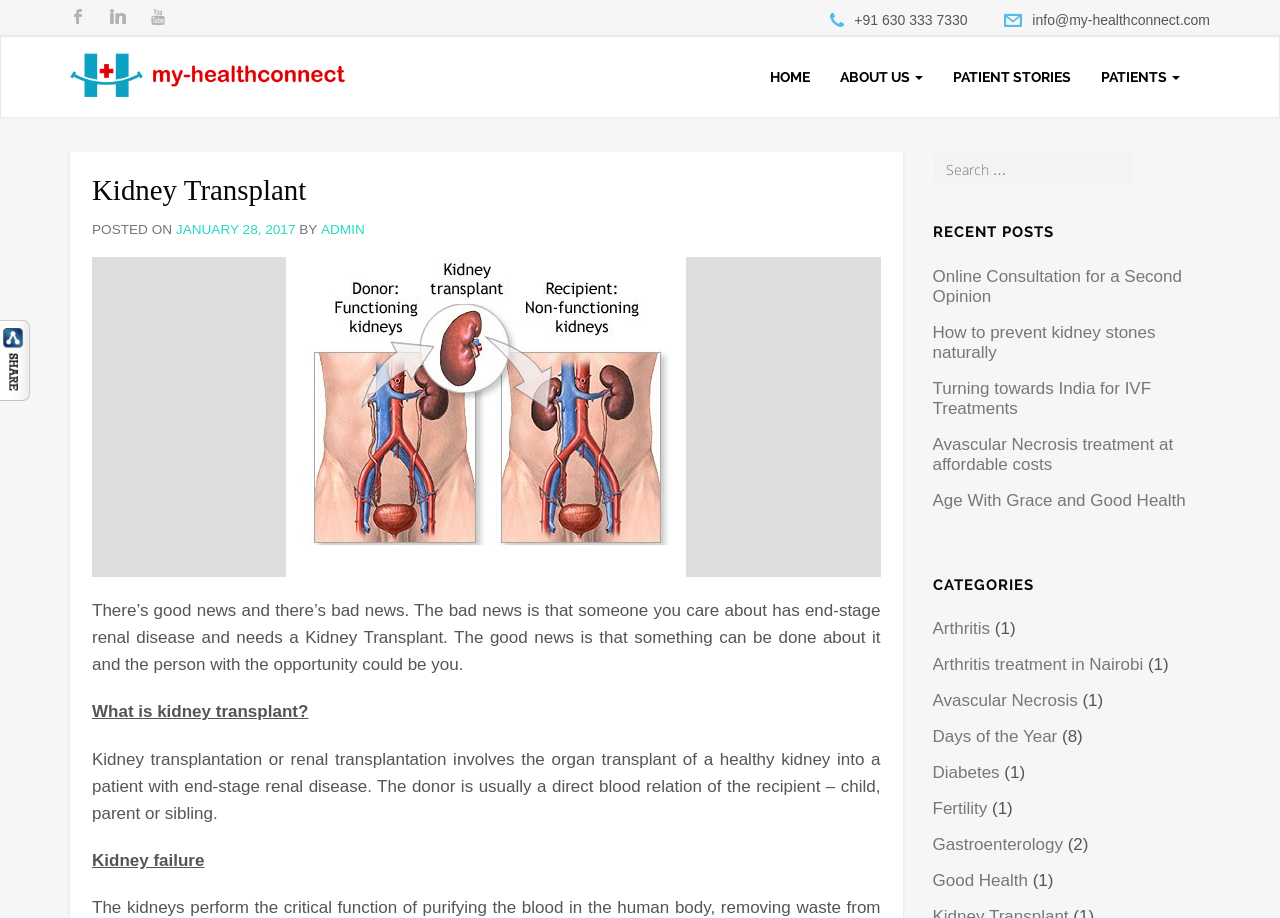Locate the bounding box coordinates of the region to be clicked to comply with the following instruction: "Share this with your friends". The coordinates must be four float numbers between 0 and 1, in the form [left, top, right, bottom].

[0.0, 0.349, 0.039, 0.437]